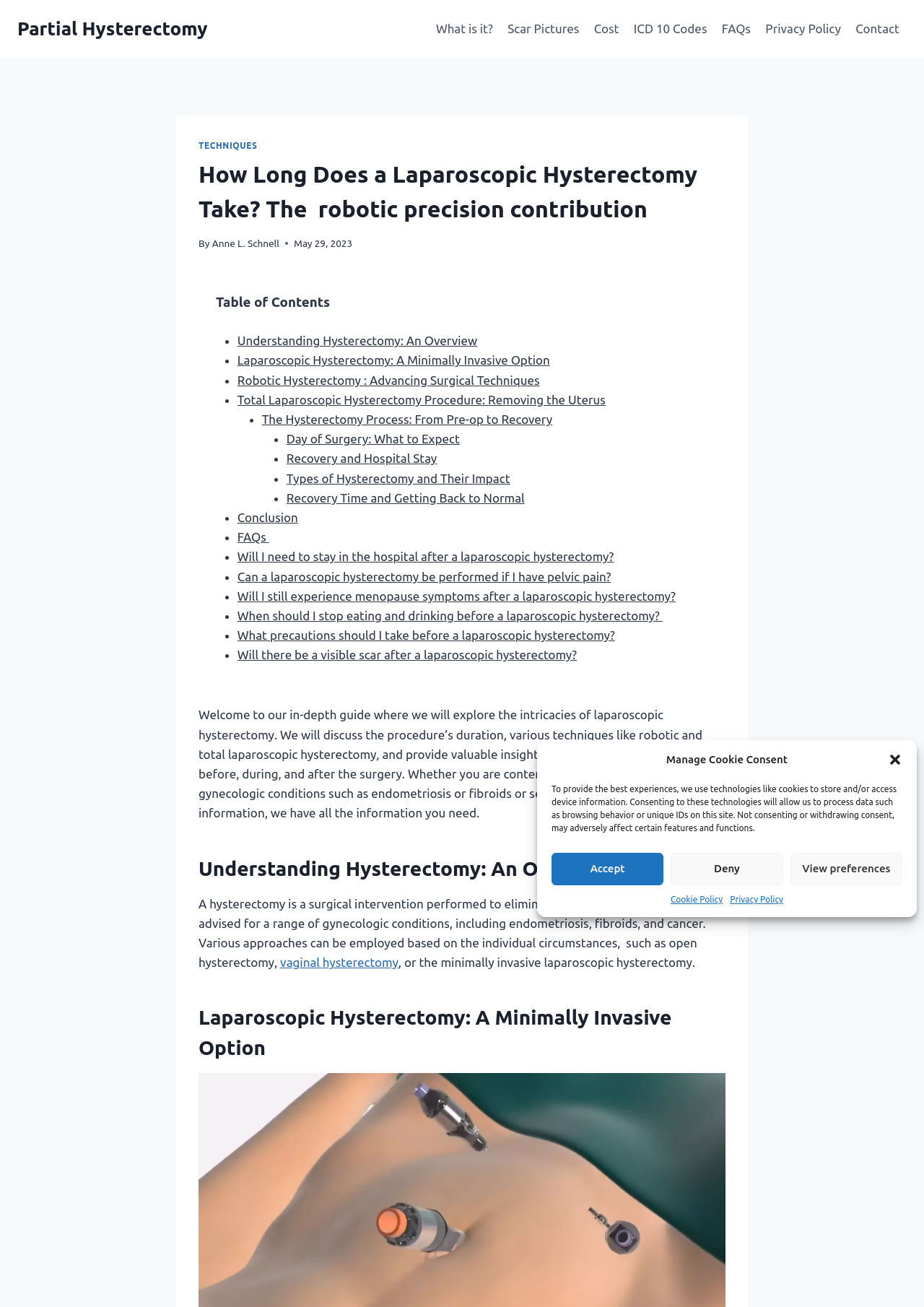What is the purpose of a hysterectomy?
Answer the question based on the image using a single word or a brief phrase.

To eliminate the uterus